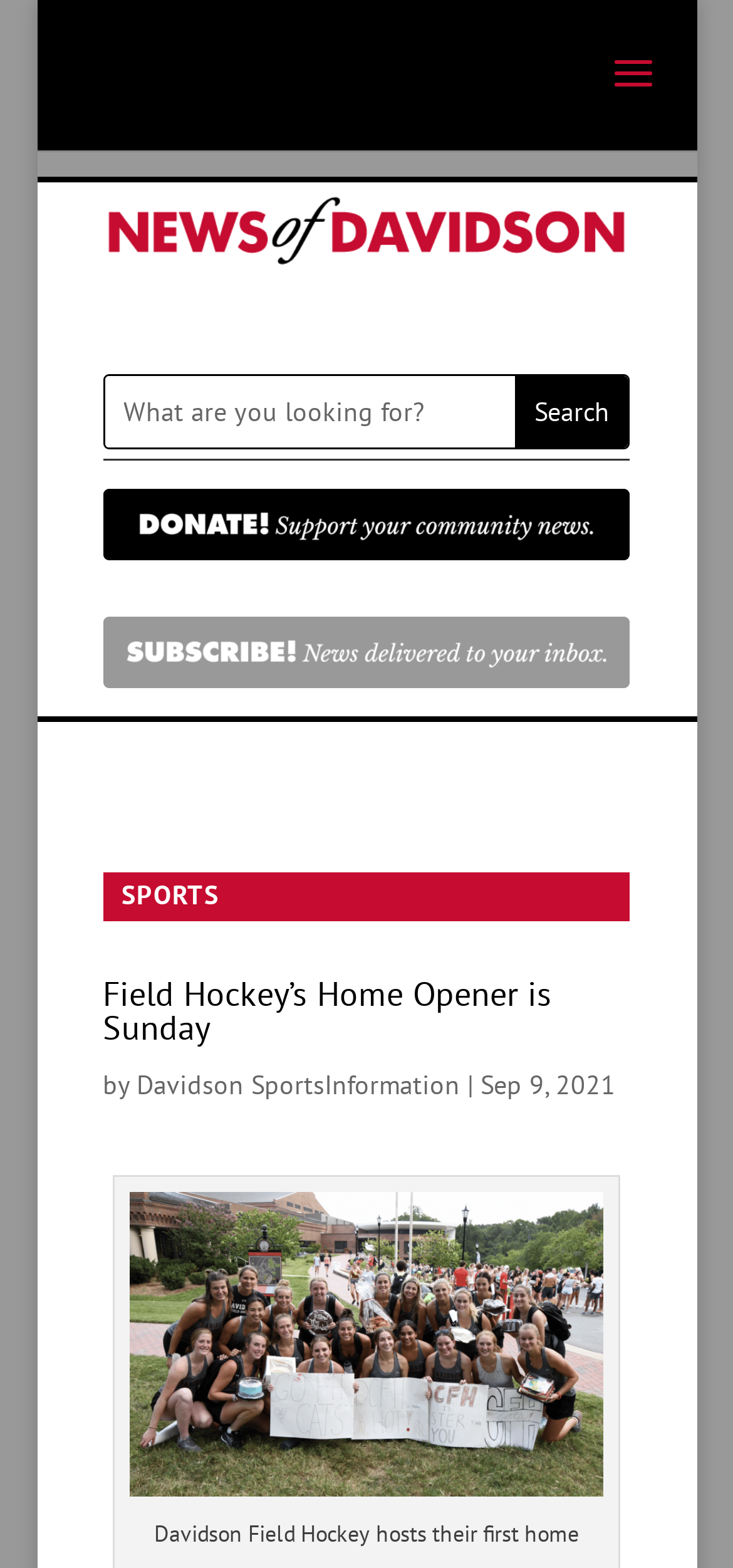Describe in detail what you see on the webpage.

The webpage is about a news article, specifically about Field Hockey's home opener, which is scheduled for Sunday. At the top of the page, there is a search bar with a textbox and a search button, allowing users to search for specific content. Below the search bar, there are three links: one to donate to support community news, one to subscribe to receive news via email, and each link has a corresponding image. 

The main content of the page is divided into sections, with a heading "SPORTS" at the top, followed by a subheading "Field Hockey’s Home Opener is Sunday". Below the subheading, there is a byline indicating the author, "Davidson SportsInformation", and the date of the article, "Sep 9, 2021". 

On the right side of the page, there is a large image, which is described by a caption, although the caption's content is not provided. The image takes up a significant portion of the page, spanning from the middle to the bottom.